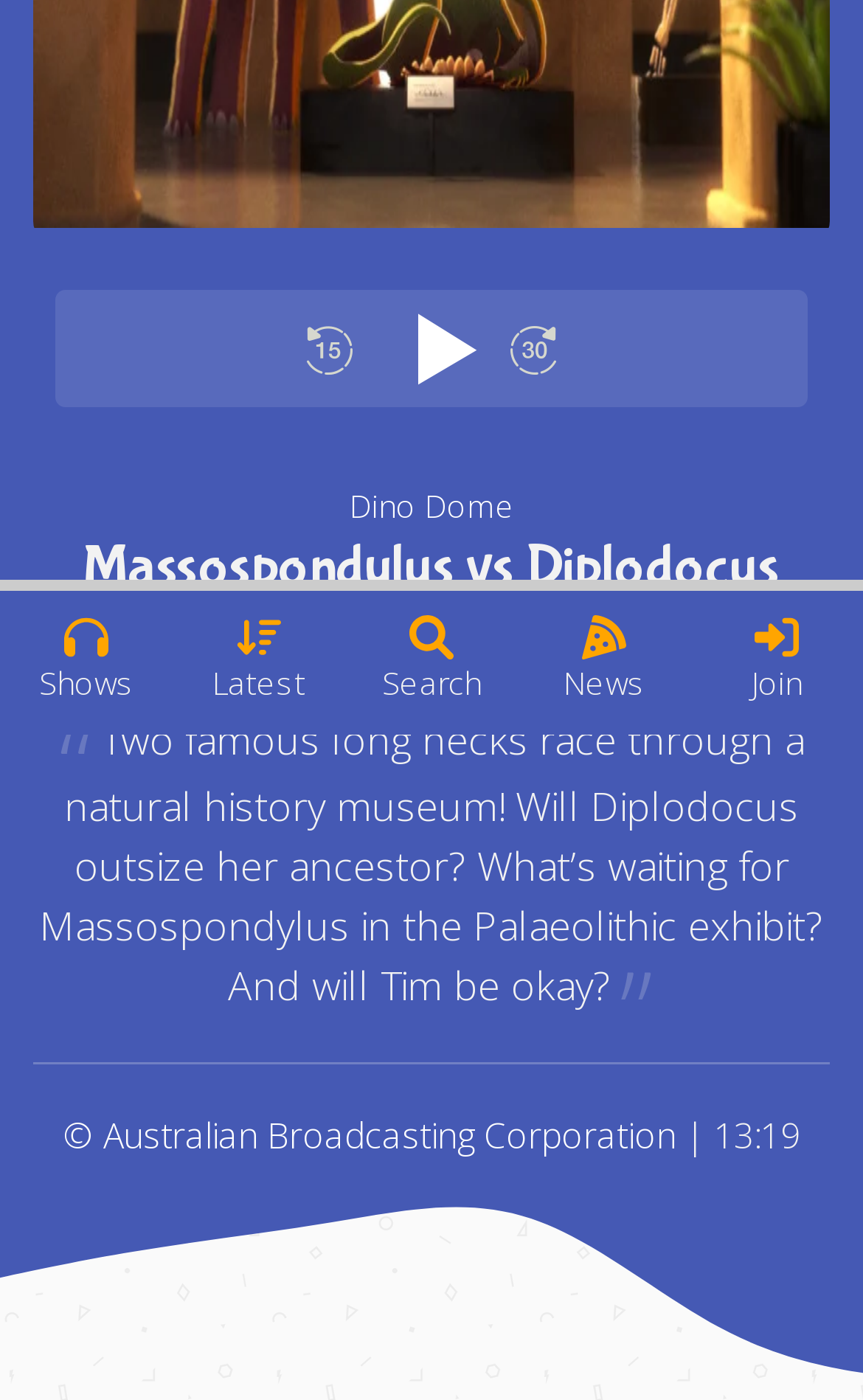Identify and provide the bounding box coordinates of the UI element described: "Lost Password". The coordinates should be formatted as [left, top, right, bottom], with each number being a float between 0 and 1.

None